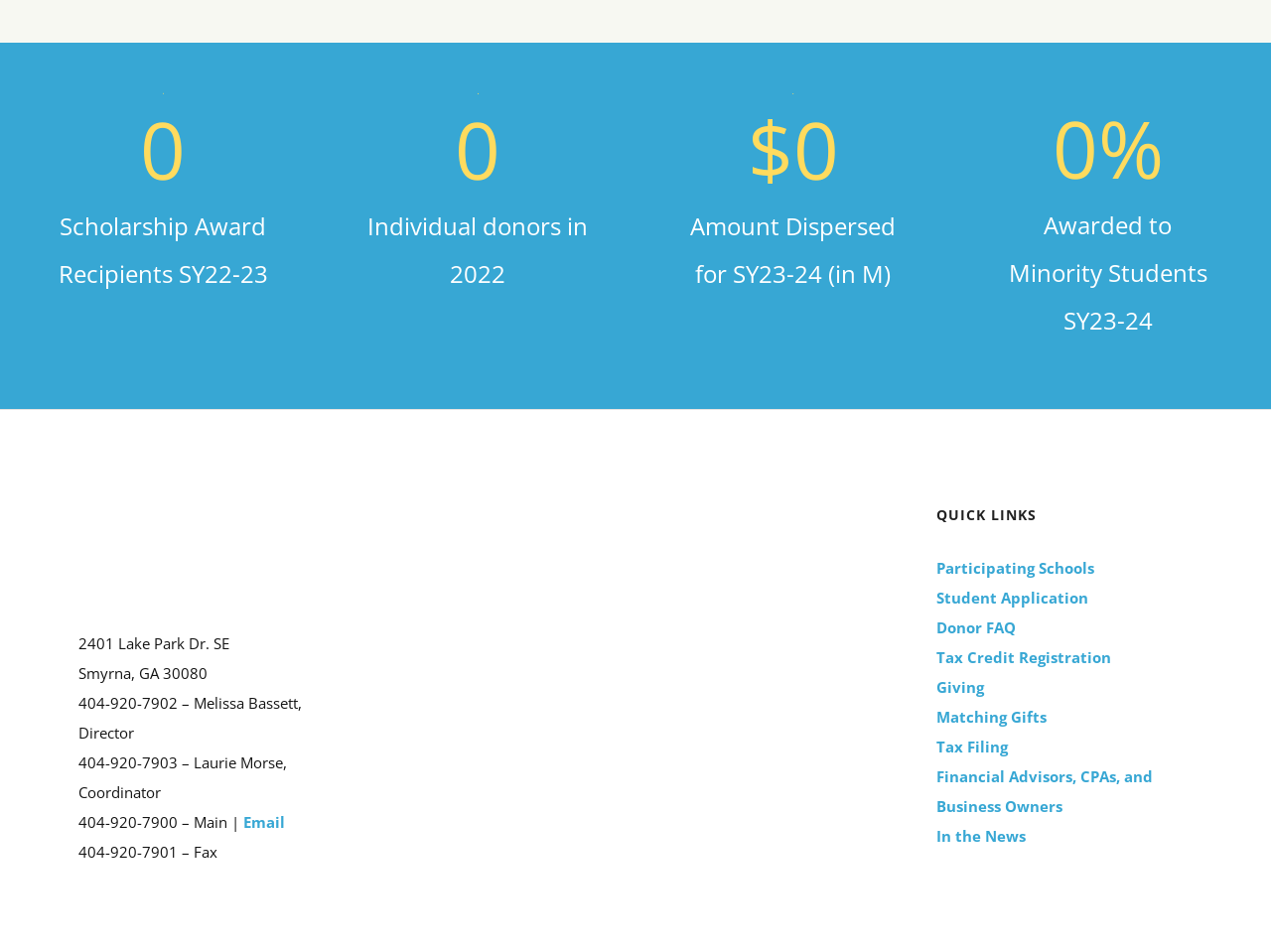Can you determine the bounding box coordinates of the area that needs to be clicked to fulfill the following instruction: "View Participating Schools"?

[0.737, 0.58, 0.938, 0.612]